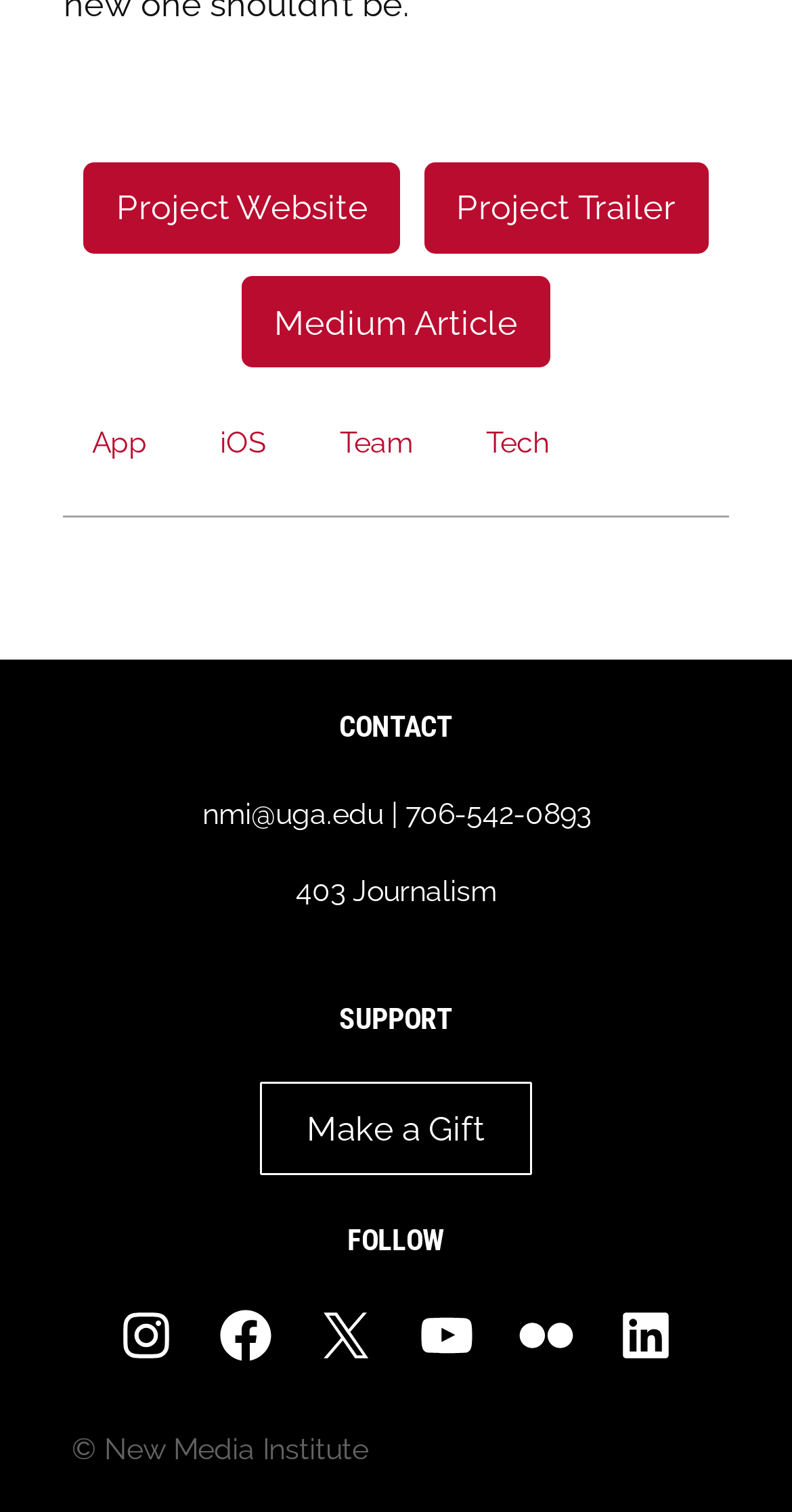Please specify the bounding box coordinates of the clickable region to carry out the following instruction: "follow on Instagram". The coordinates should be four float numbers between 0 and 1, in the format [left, top, right, bottom].

[0.146, 0.862, 0.223, 0.903]